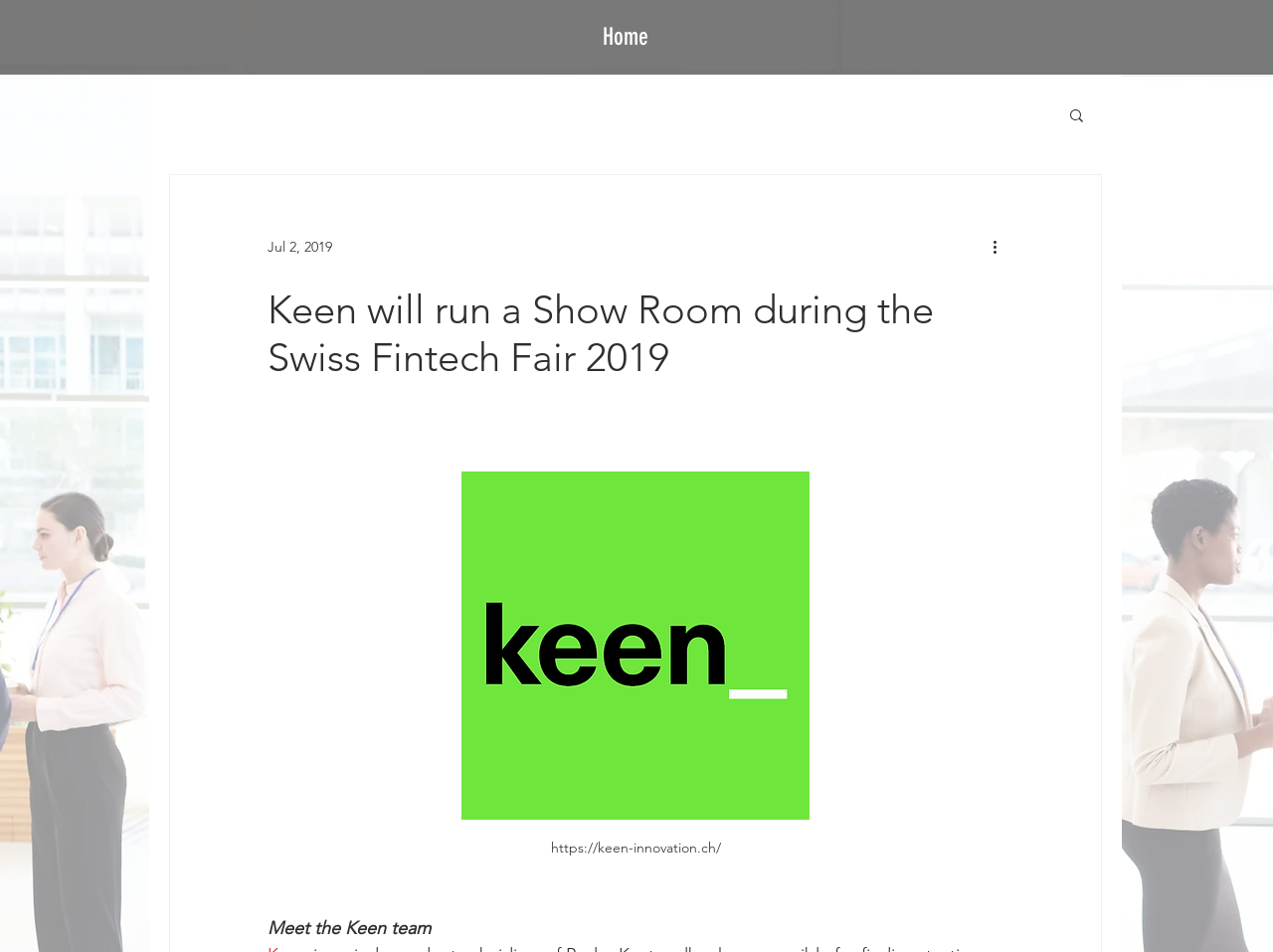What is the date of the event?
Based on the screenshot, respond with a single word or phrase.

Jul 2, 2019